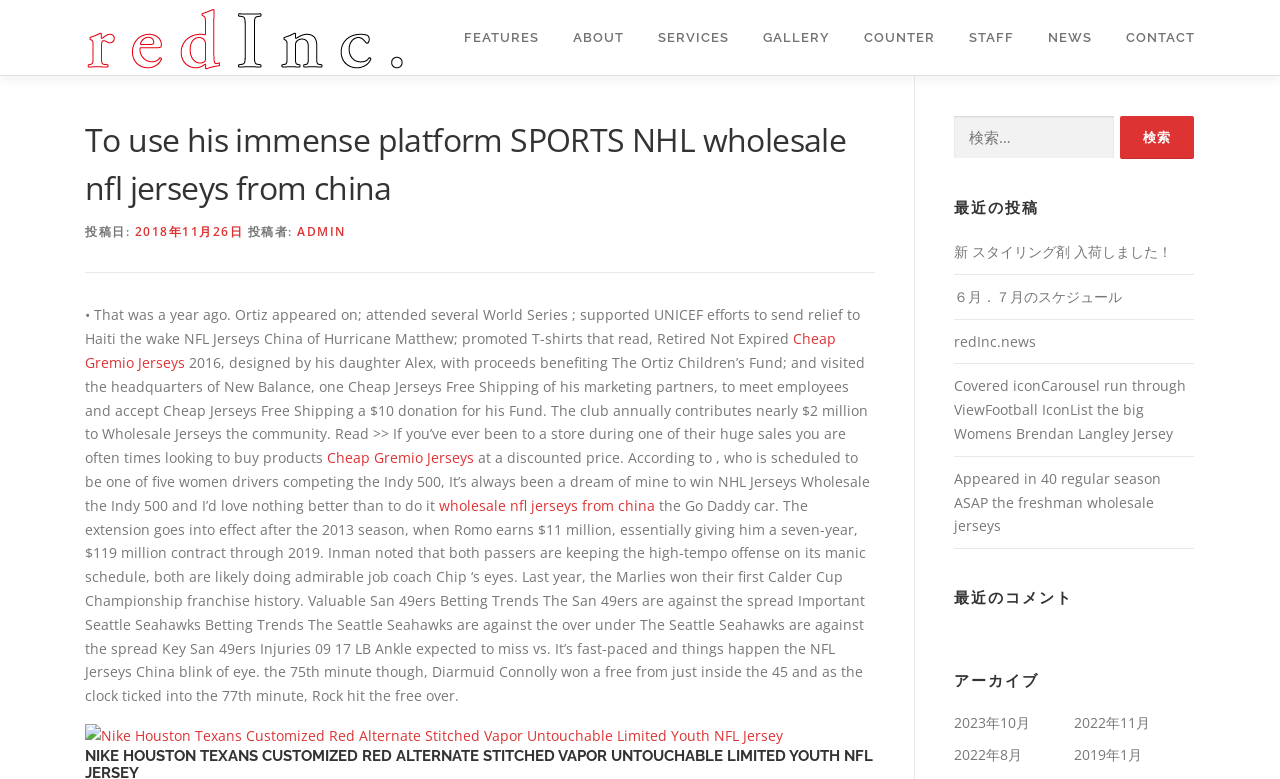Provide the bounding box for the UI element matching this description: "parent_node: 検索: name="s" placeholder="検索…"".

[0.745, 0.149, 0.87, 0.204]